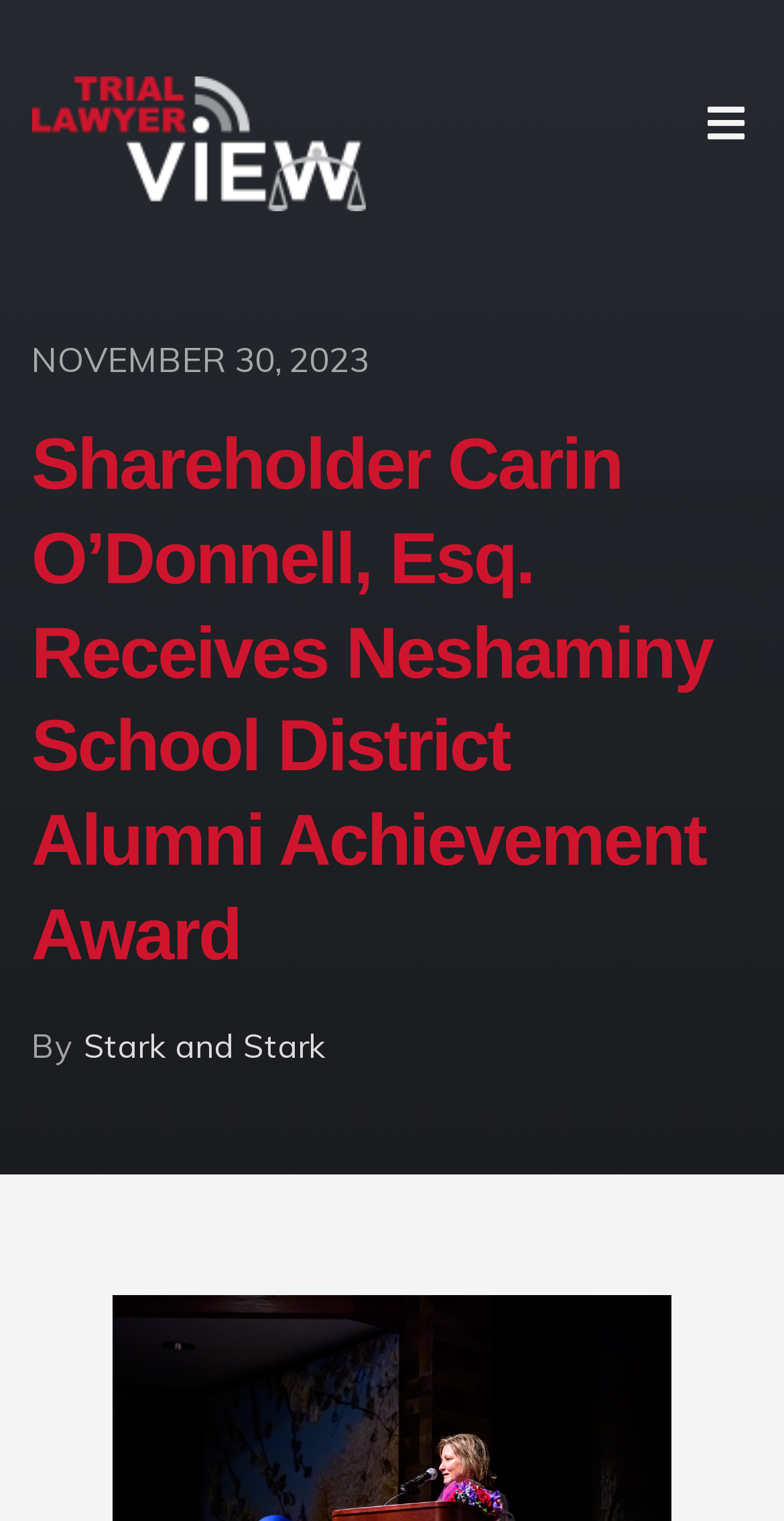What is the organization mentioned below the date?
Please use the image to provide an in-depth answer to the question.

I found the organization 'Stark and Stark' by looking at the link element with bounding box coordinates [0.106, 0.674, 0.416, 0.701], which is located below the date 'NOVEMBER 30, 2023'.